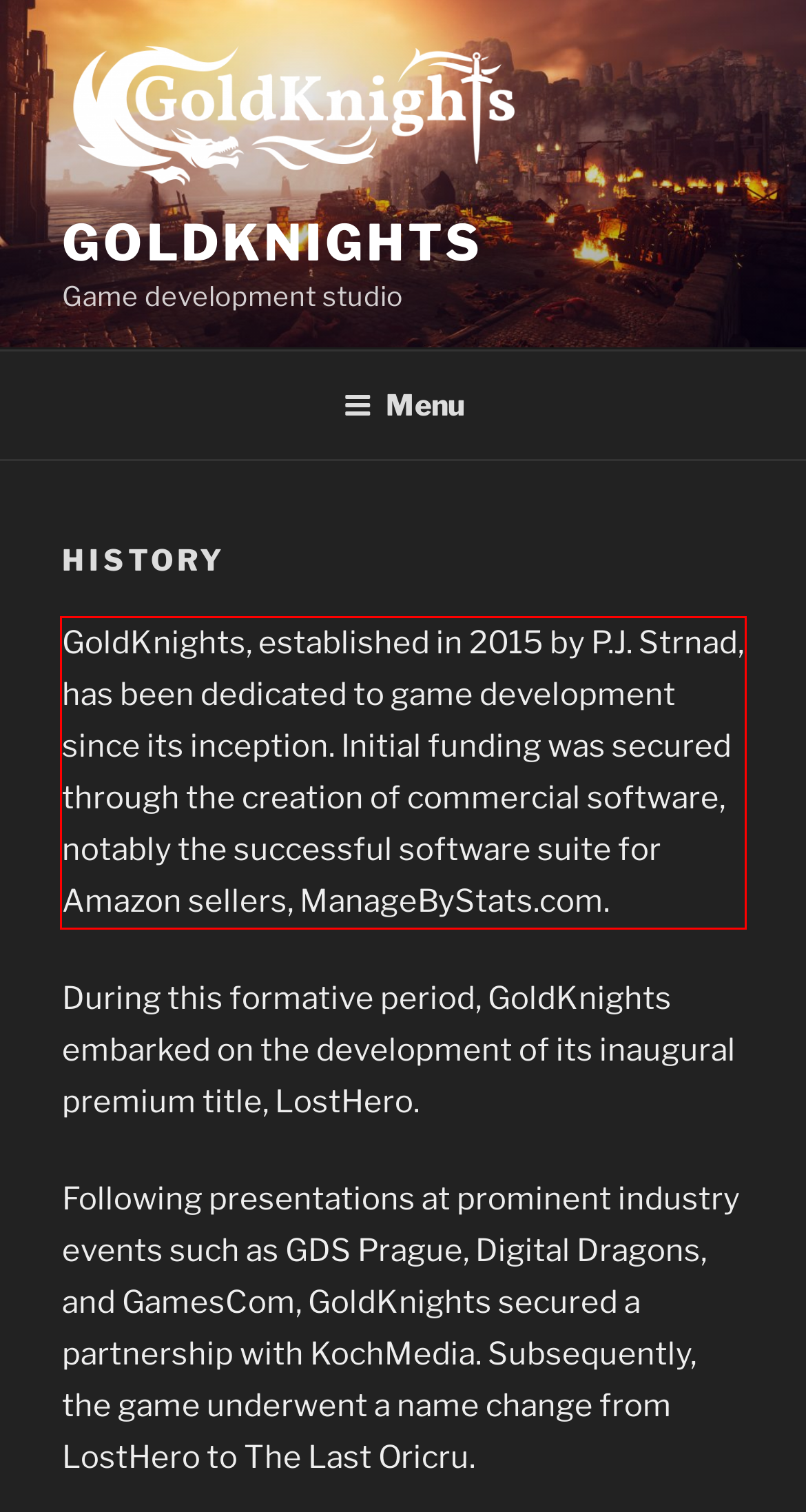Given a screenshot of a webpage, identify the red bounding box and perform OCR to recognize the text within that box.

GoldKnights, established in 2015 by P.J. Strnad, has been dedicated to game development since its inception. Initial funding was secured through the creation of commercial software, notably the successful software suite for Amazon sellers, ManageByStats.com.